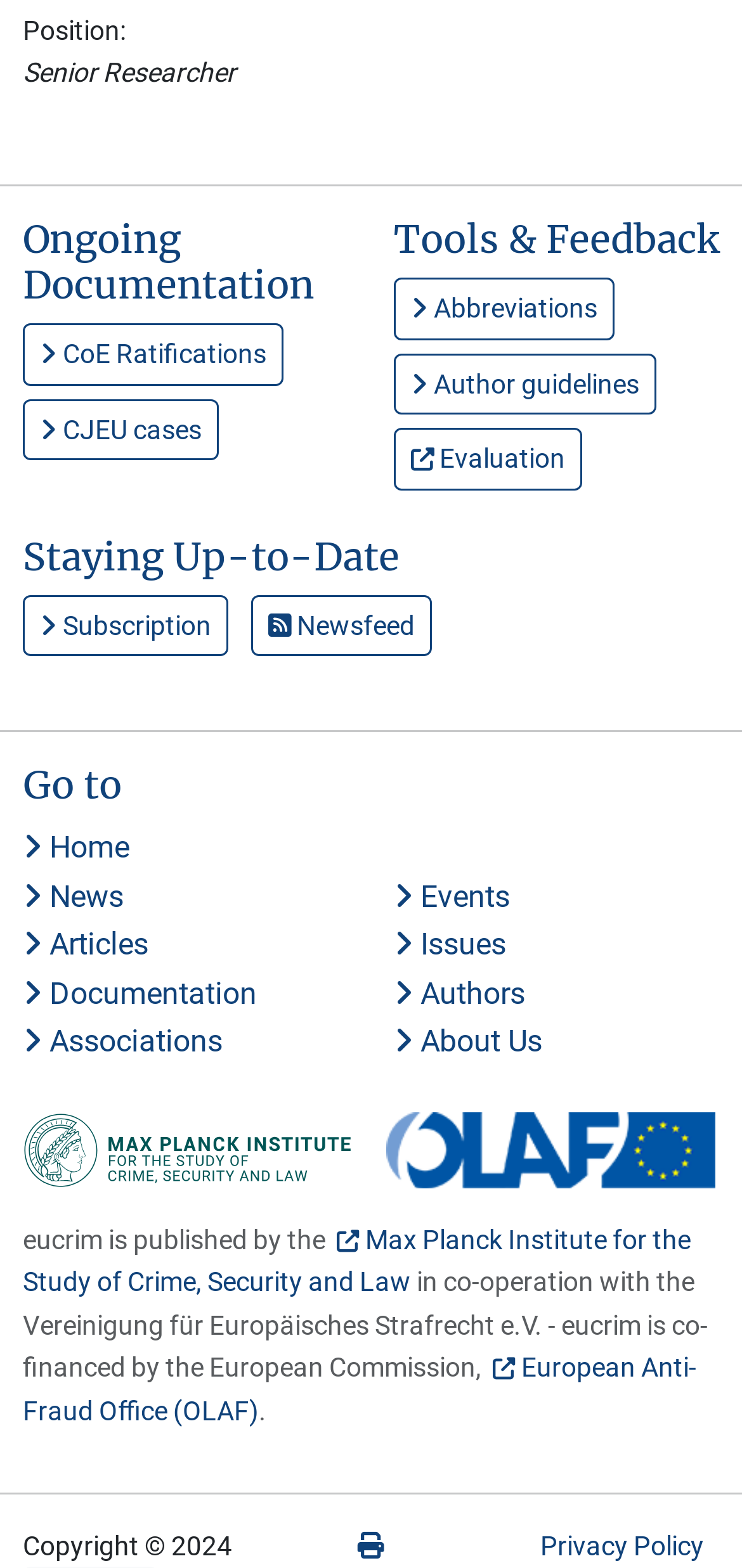Determine the bounding box coordinates of the clickable element necessary to fulfill the instruction: "Print the page". Provide the coordinates as four float numbers within the 0 to 1 range, i.e., [left, top, right, bottom].

[0.482, 0.976, 0.518, 0.995]